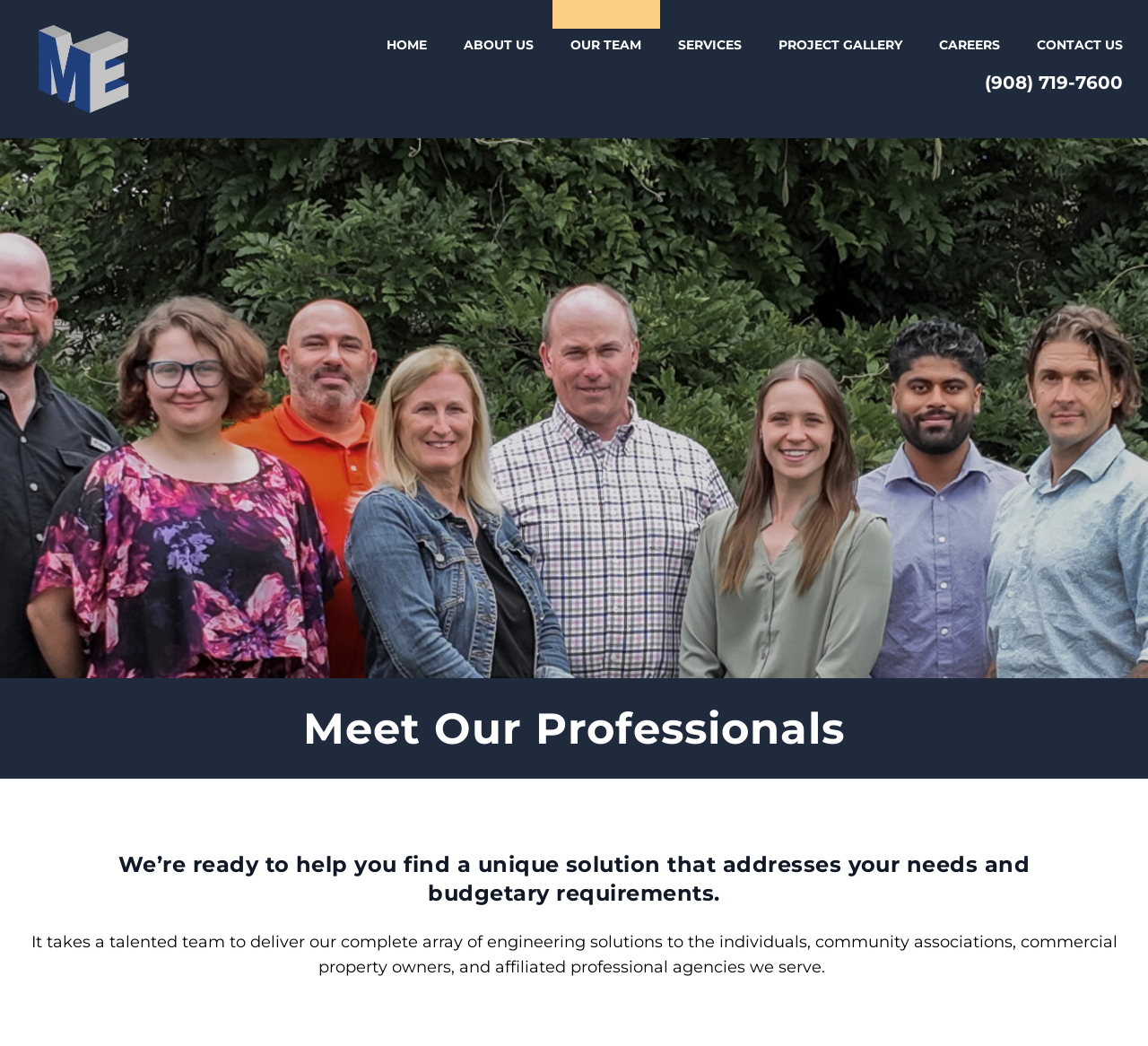What is the purpose of the company's team?
Utilize the image to construct a detailed and well-explained answer.

I understood this by reading the StaticText element that says 'It takes a talented team to deliver our complete array of engineering solutions...' which implies that the team's purpose is to deliver engineering solutions.